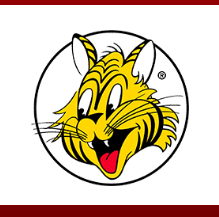What is the expression on the tiger's face?
Using the details from the image, give an elaborate explanation to answer the question.

The expression on the tiger's face is a wide grin because the caption describes the tiger's face as having a wide grin, which contributes to its playful and cheerful appearance.